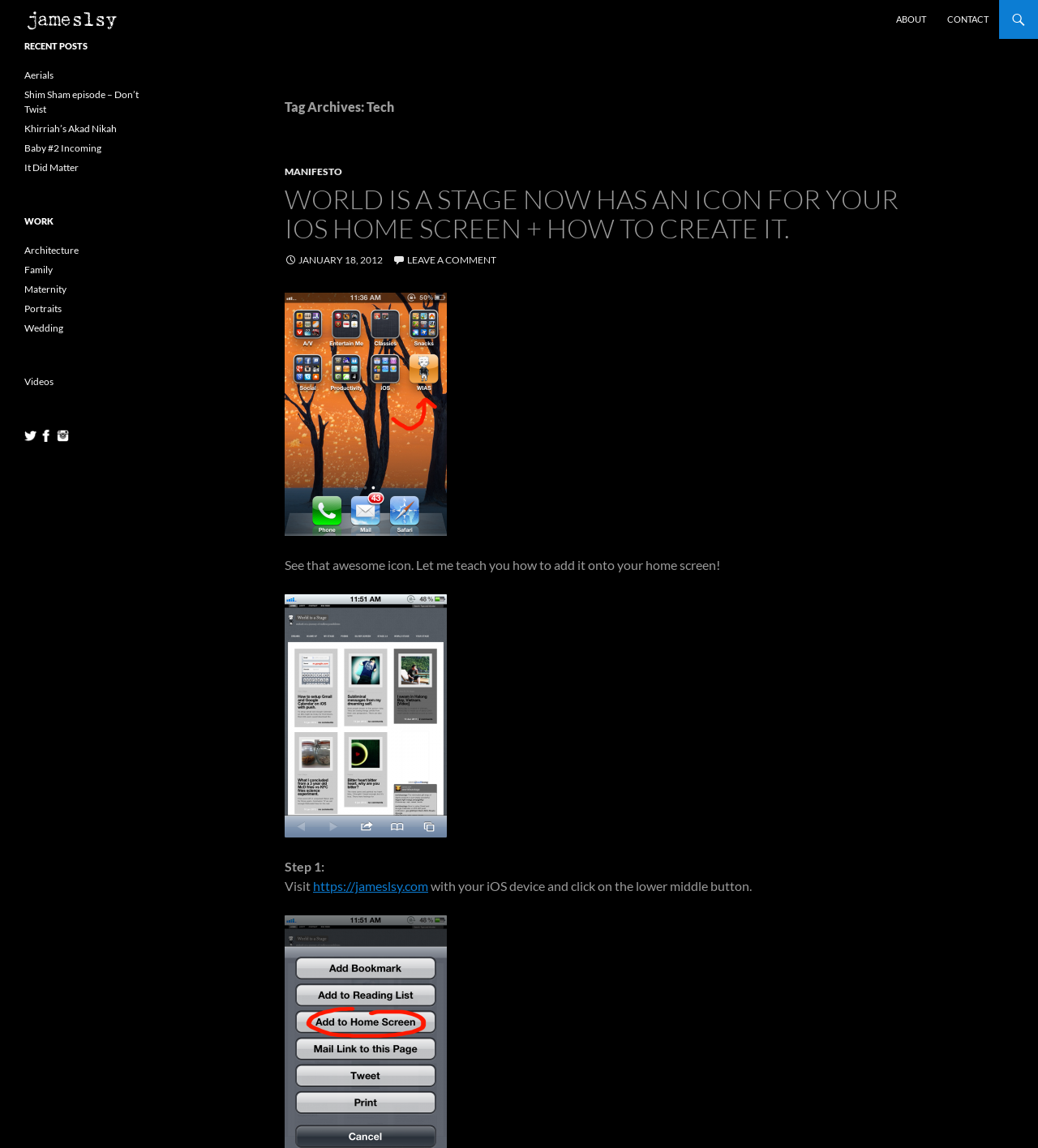Describe all the significant parts and information present on the webpage.

This webpage is a photography blog, with a focus on tech-related content. At the top left, there is a logo image with the text "jameslsy Photography" next to it, which is also a link. On the top right, there are three navigation links: "ABOUT", "CONTACT", and "MANIFESTO".

Below the navigation links, there is a main content section with a heading "Tag Archives: Tech". This section contains a blog post with a title "WORLD IS A STAGE NOW HAS AN ICON FOR YOUR IOS HOME SCREEN + HOW TO CREATE IT." The post includes a brief introduction, followed by a step-by-step guide on how to add an icon to an iOS home screen. The guide includes several images and links to external resources.

To the left of the main content section, there is a sidebar with several sections. The top section is titled "RECENT POSTS" and lists five recent blog posts with links to each post. Below that, there is a "WORK" section with links to different categories of photography work, such as architecture, family, and wedding photography. Further down, there is a "Menu" section with a link to a videos page.

Throughout the webpage, there are several images, including icons, logos, and photographs. The overall layout is organized, with clear headings and concise text.